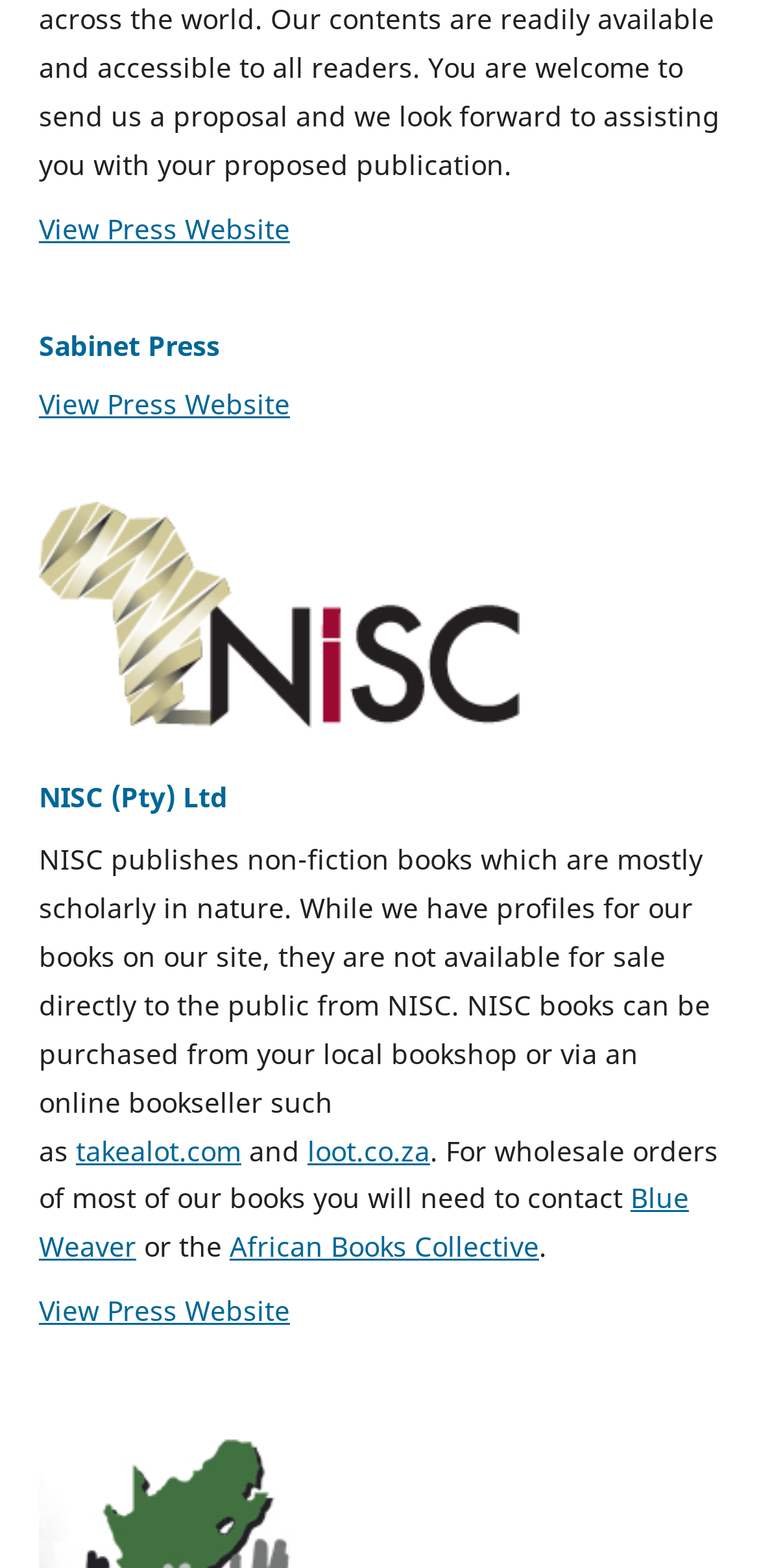Find the bounding box coordinates for the area that should be clicked to accomplish the instruction: "Visit NISC website".

[0.051, 0.496, 0.3, 0.519]